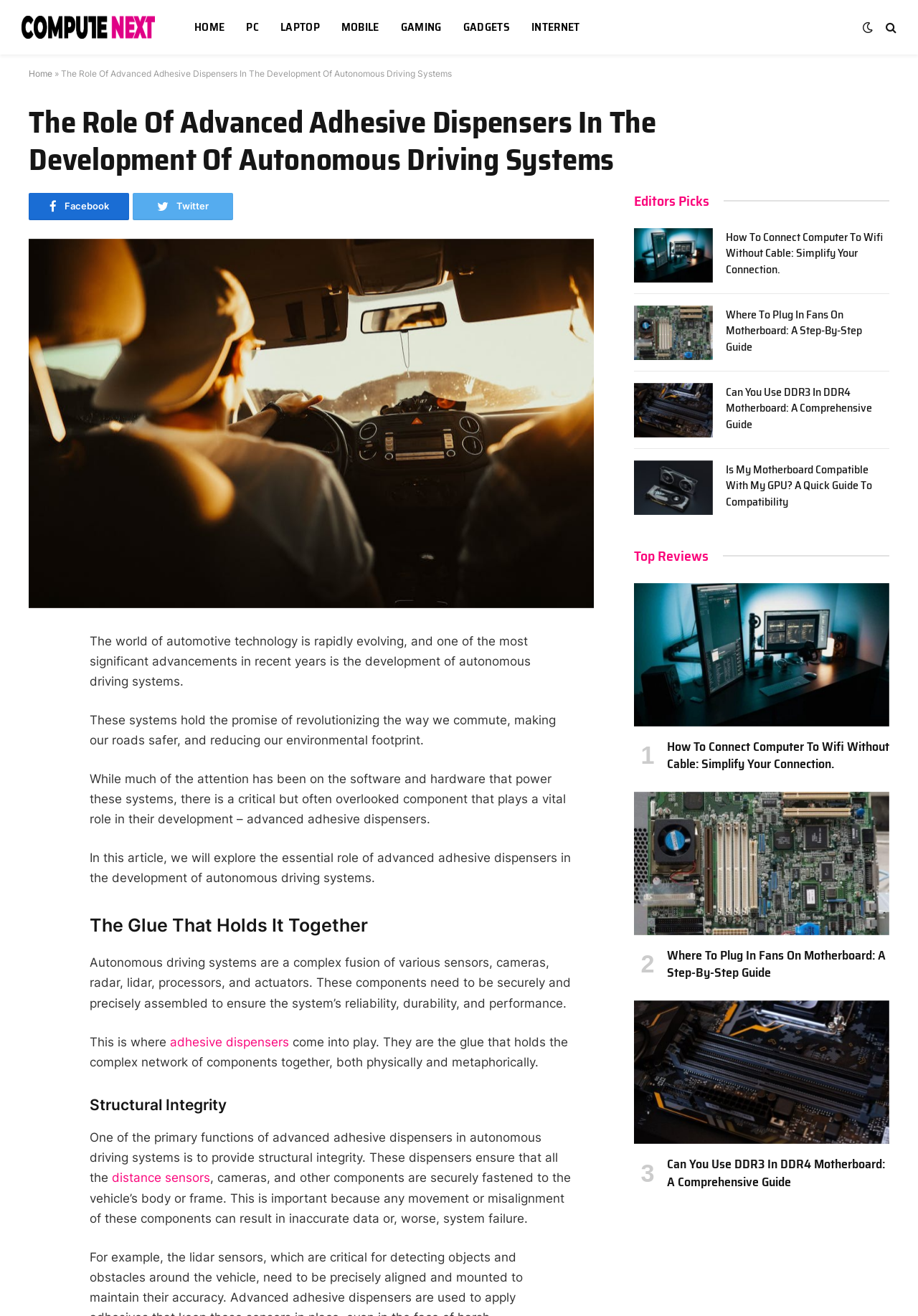Locate the headline of the webpage and generate its content.

The Role Of Advanced Adhesive Dispensers In The Development Of Autonomous Driving Systems